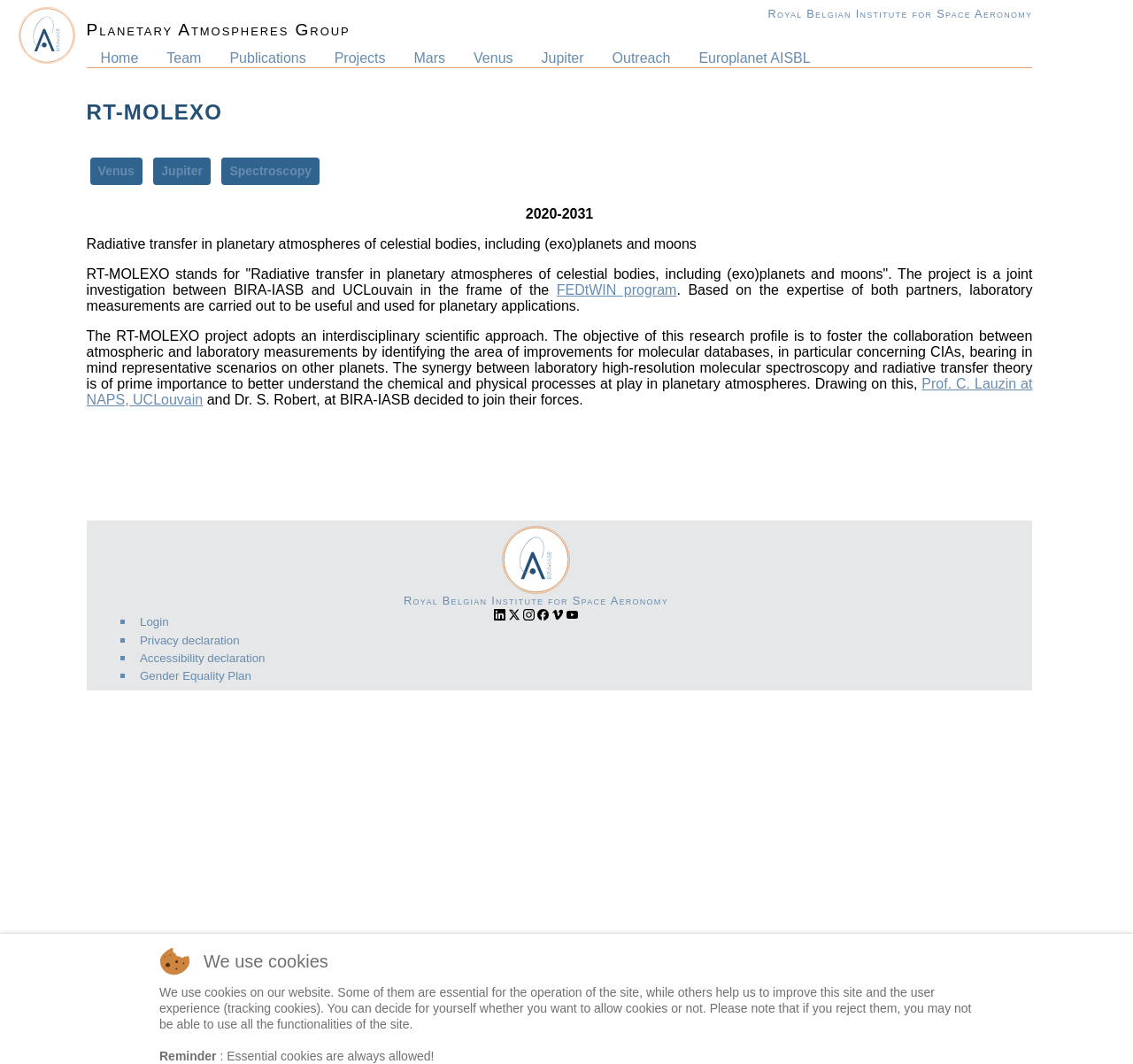Identify the bounding box coordinates of the region that should be clicked to execute the following instruction: "Go to the 'Publications' page".

[0.203, 0.045, 0.27, 0.064]